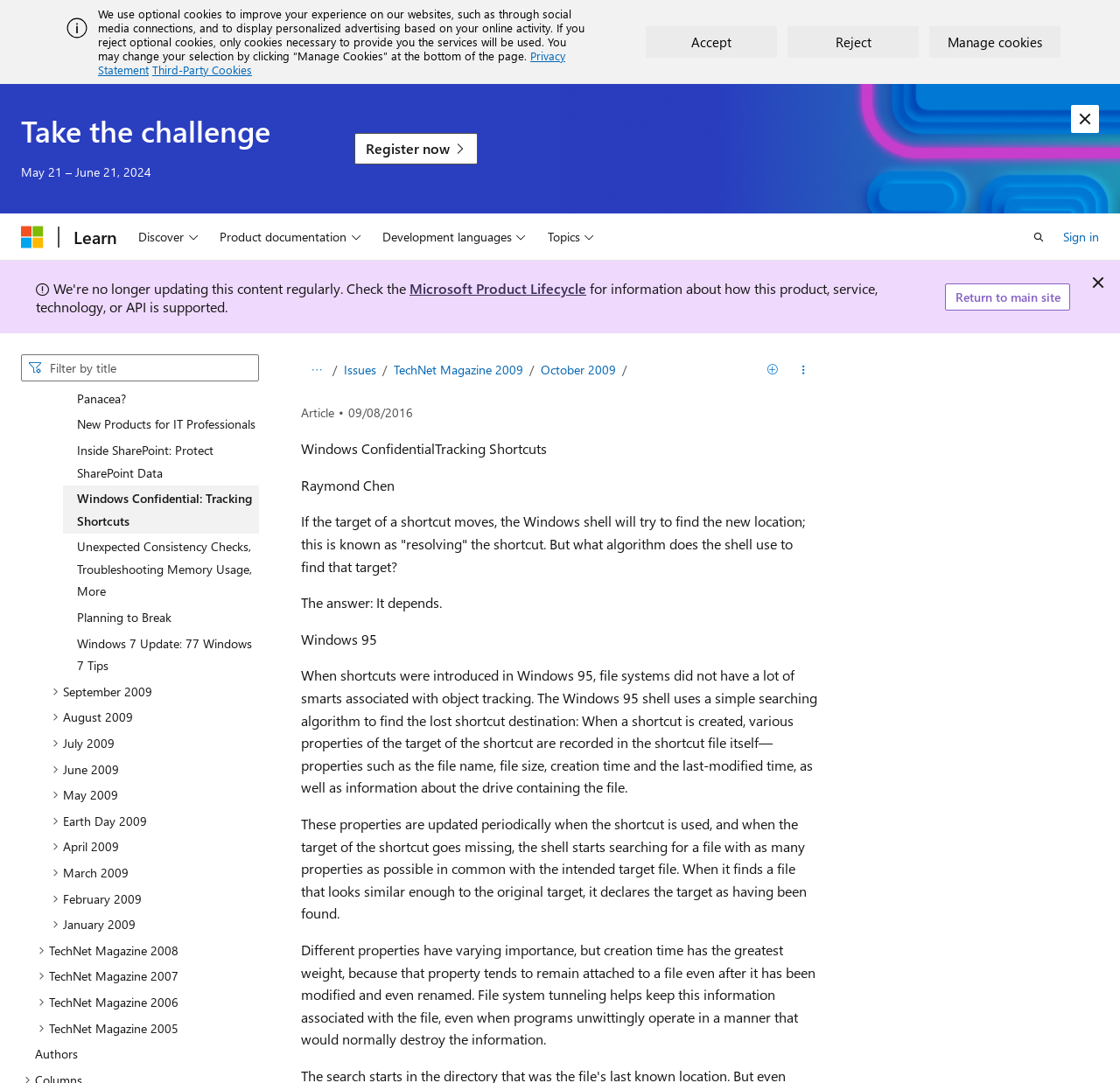What is the topic of the article?
Look at the screenshot and respond with a single word or phrase.

Windows shortcuts